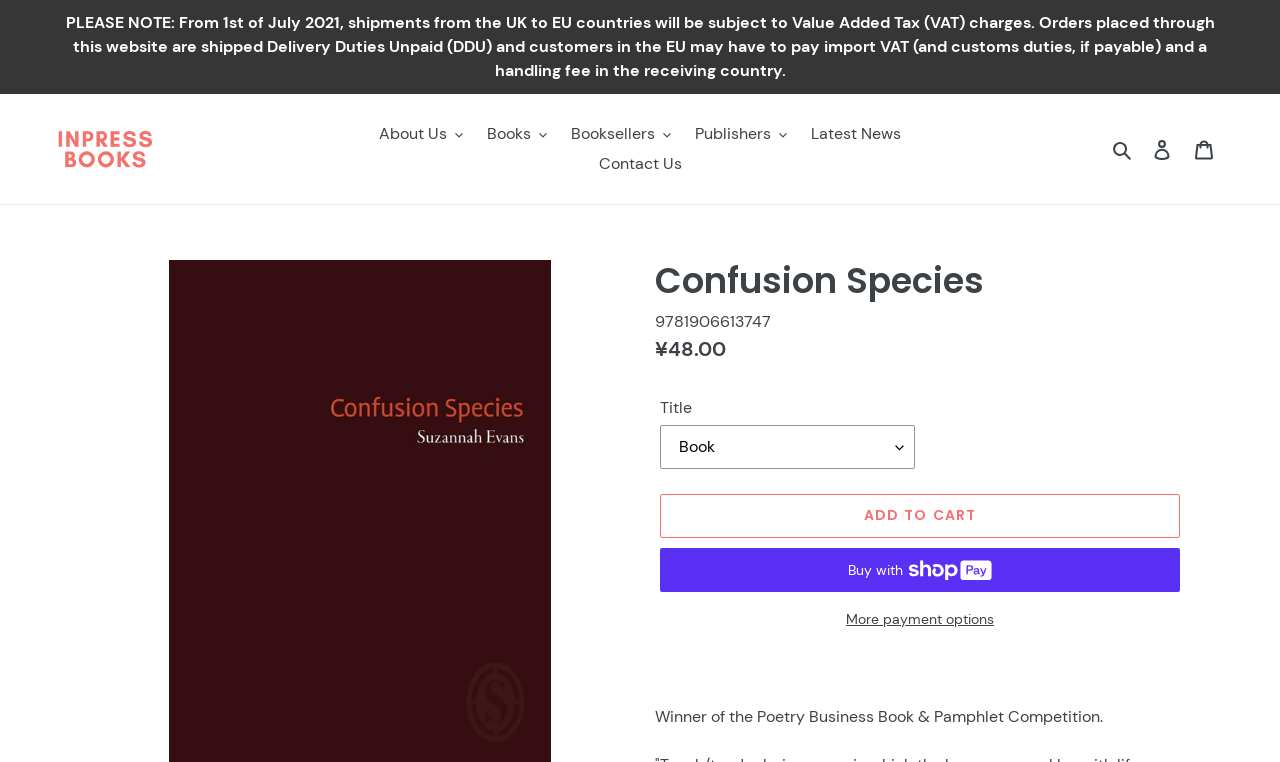Please identify the bounding box coordinates of the region to click in order to complete the given instruction: "Add to cart". The coordinates should be four float numbers between 0 and 1, i.e., [left, top, right, bottom].

[0.516, 0.648, 0.922, 0.706]